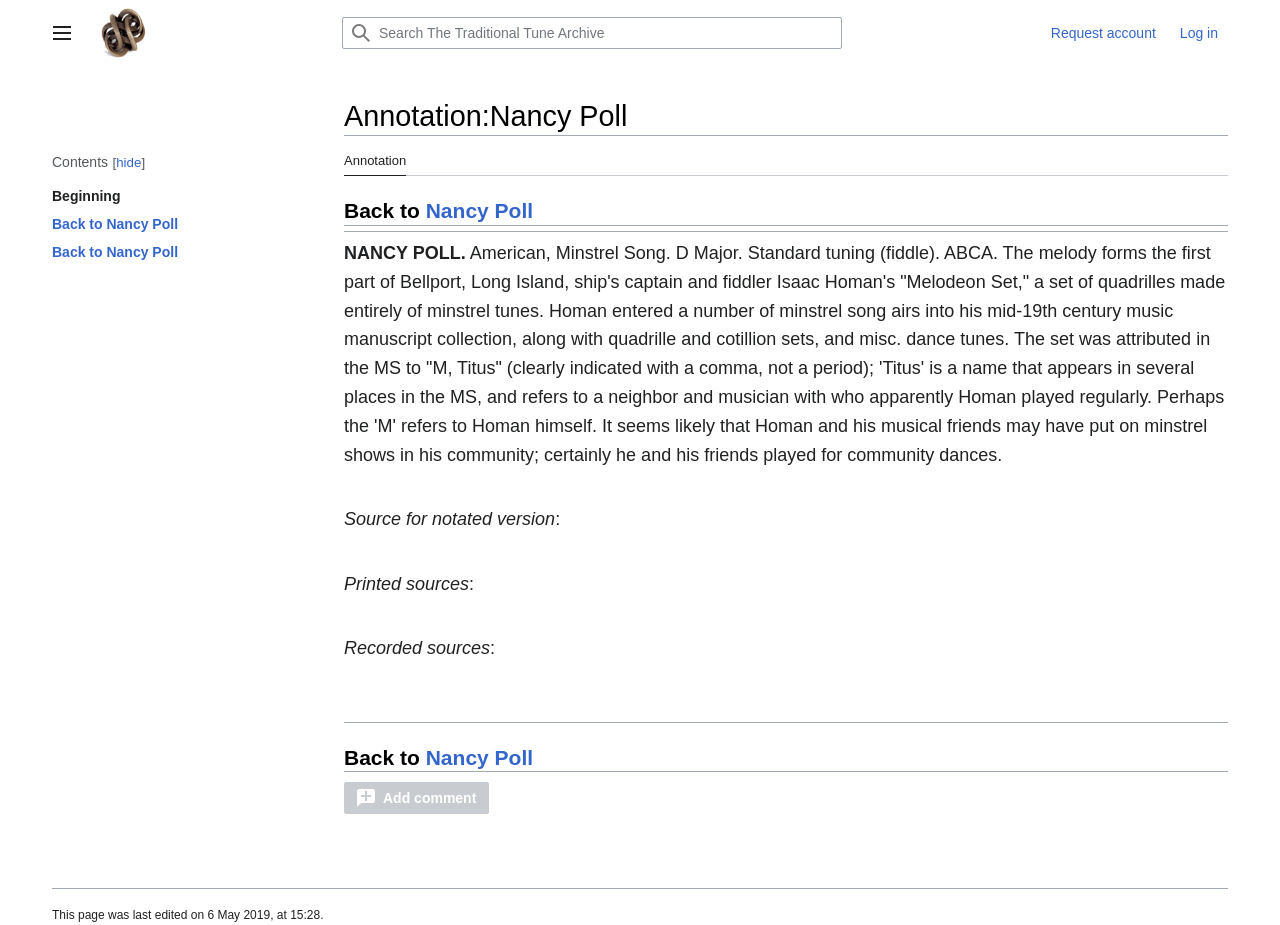Please predict the bounding box coordinates of the element's region where a click is necessary to complete the following instruction: "Search The Traditional Tune Archive". The coordinates should be represented by four float numbers between 0 and 1, i.e., [left, top, right, bottom].

[0.248, 0.018, 0.805, 0.053]